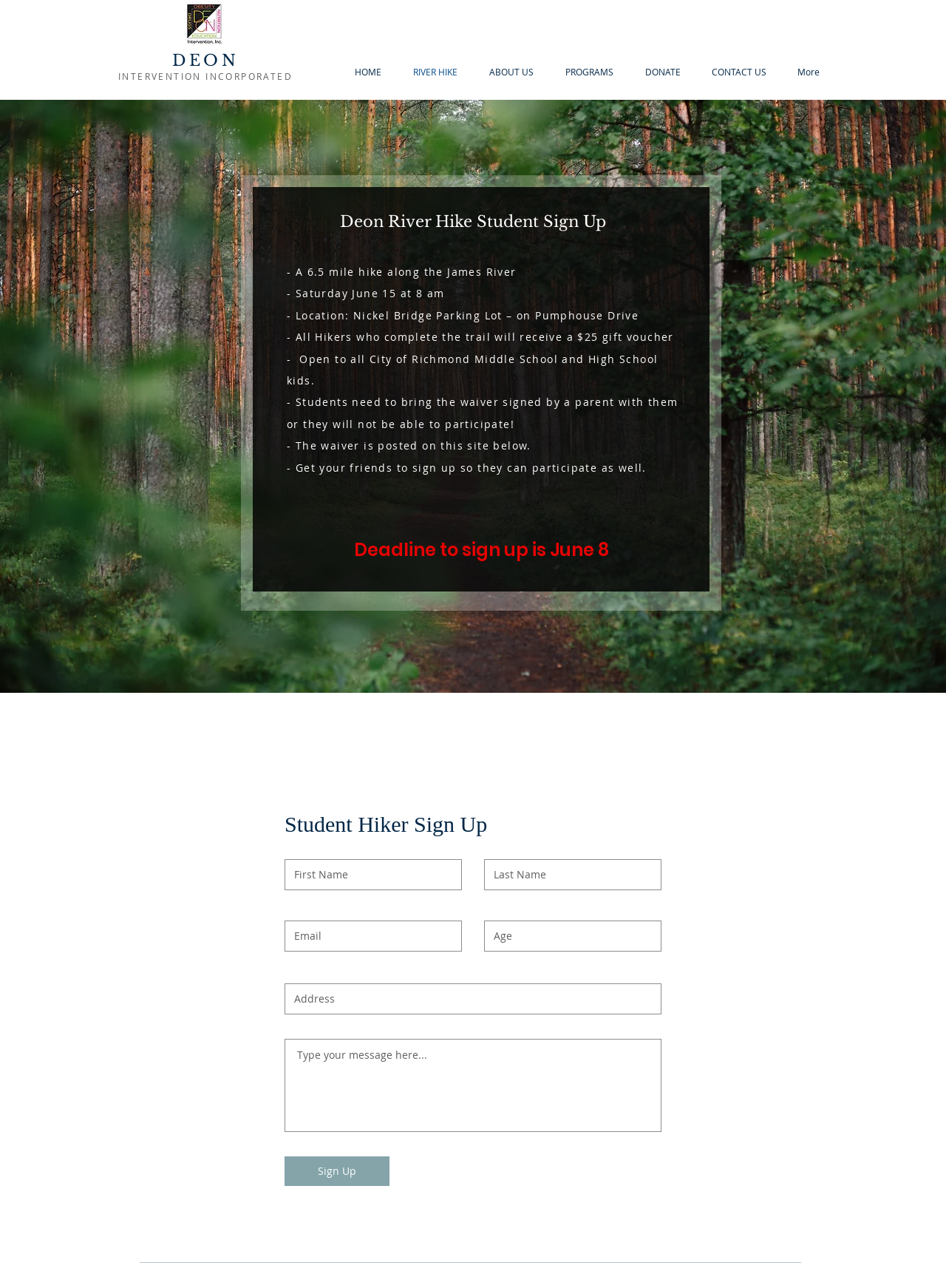Determine the bounding box coordinates (top-left x, top-left y, bottom-right x, bottom-right y) of the UI element described in the following text: Dry Eye Solutions

None